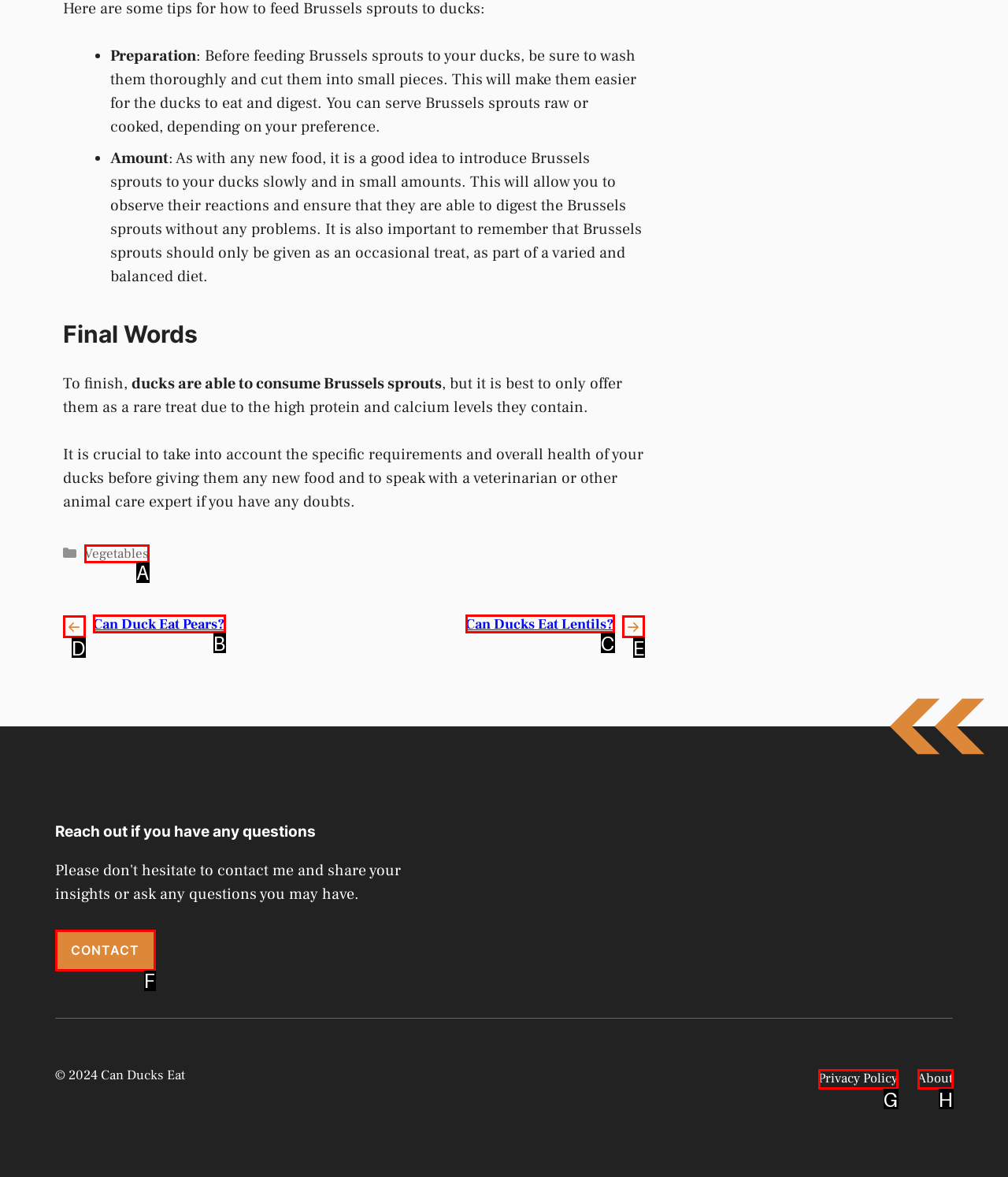Tell me which one HTML element I should click to complete the following task: Click on 'Vegetables' Answer with the option's letter from the given choices directly.

A